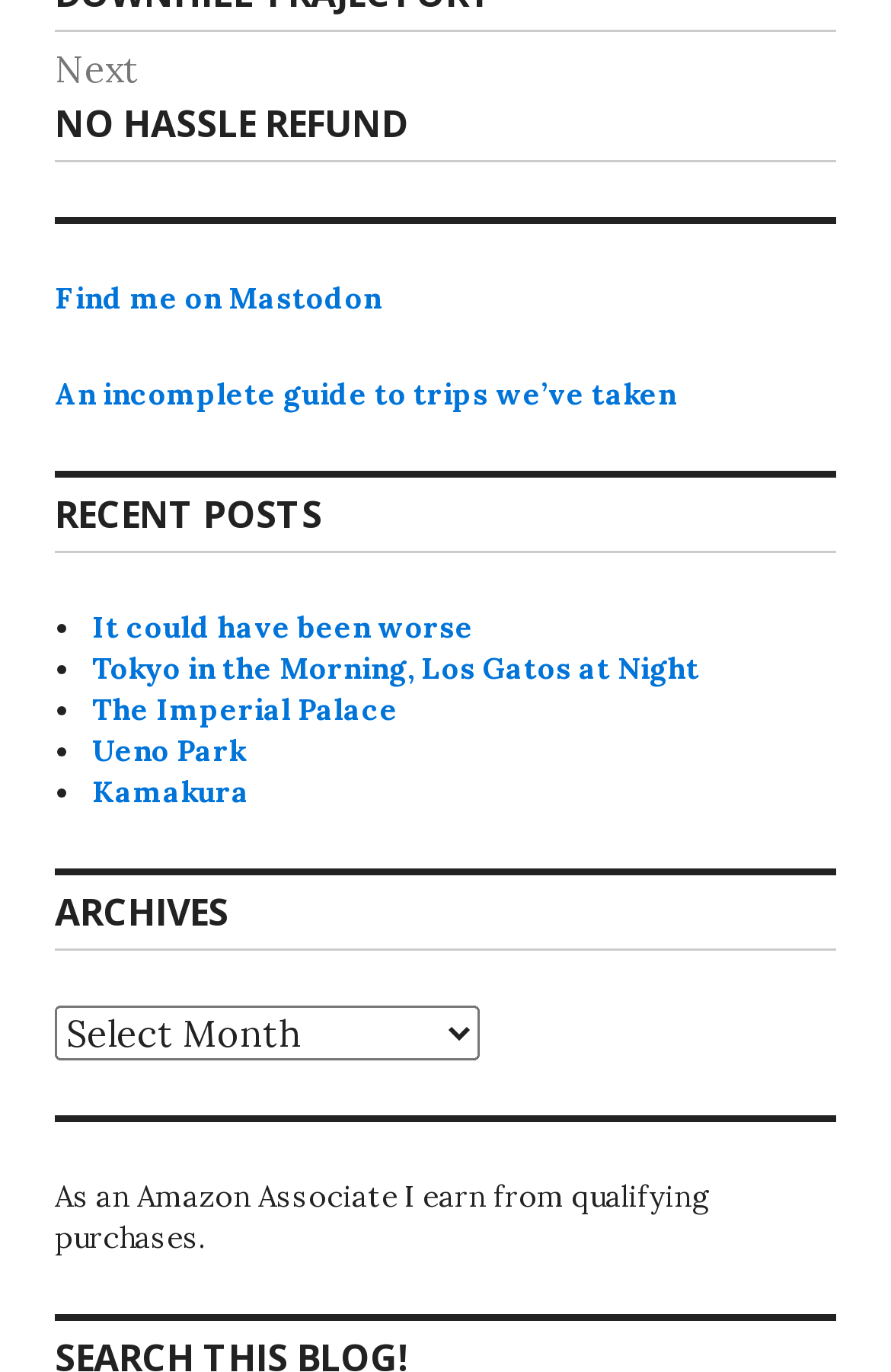Using the provided element description: "The Imperial Palace", identify the bounding box coordinates. The coordinates should be four floats between 0 and 1 in the order [left, top, right, bottom].

[0.103, 0.503, 0.447, 0.532]